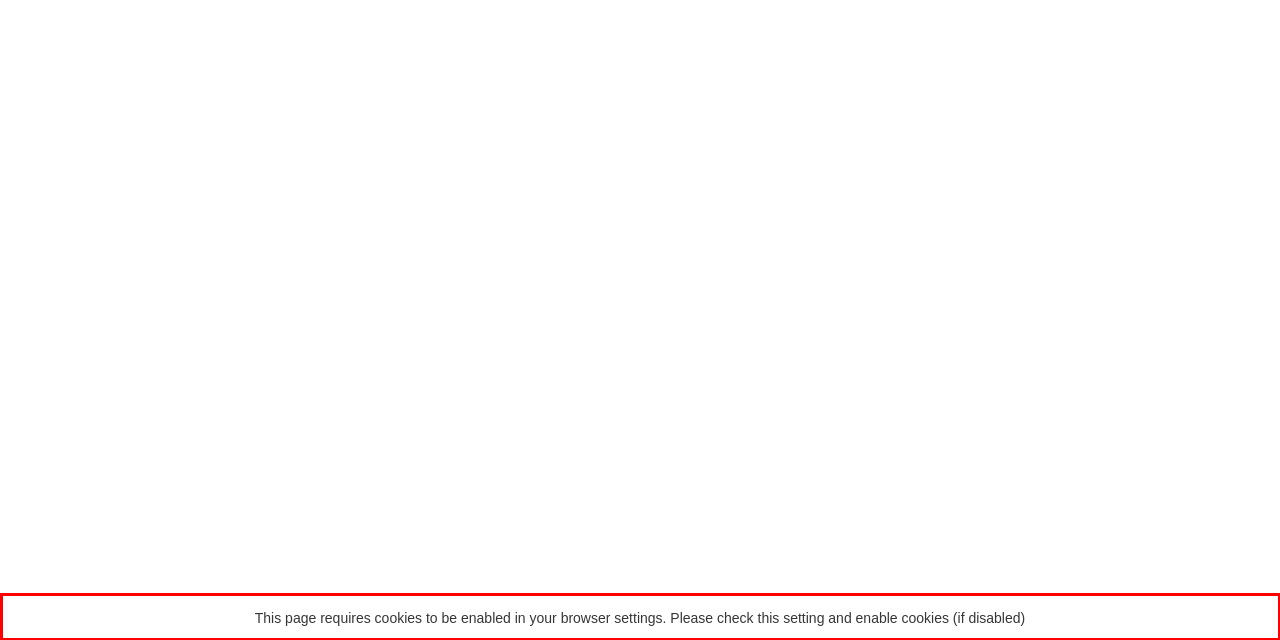There is a UI element on the webpage screenshot marked by a red bounding box. Extract and generate the text content from within this red box.

This page requires cookies to be enabled in your browser settings. Please check this setting and enable cookies (if disabled)